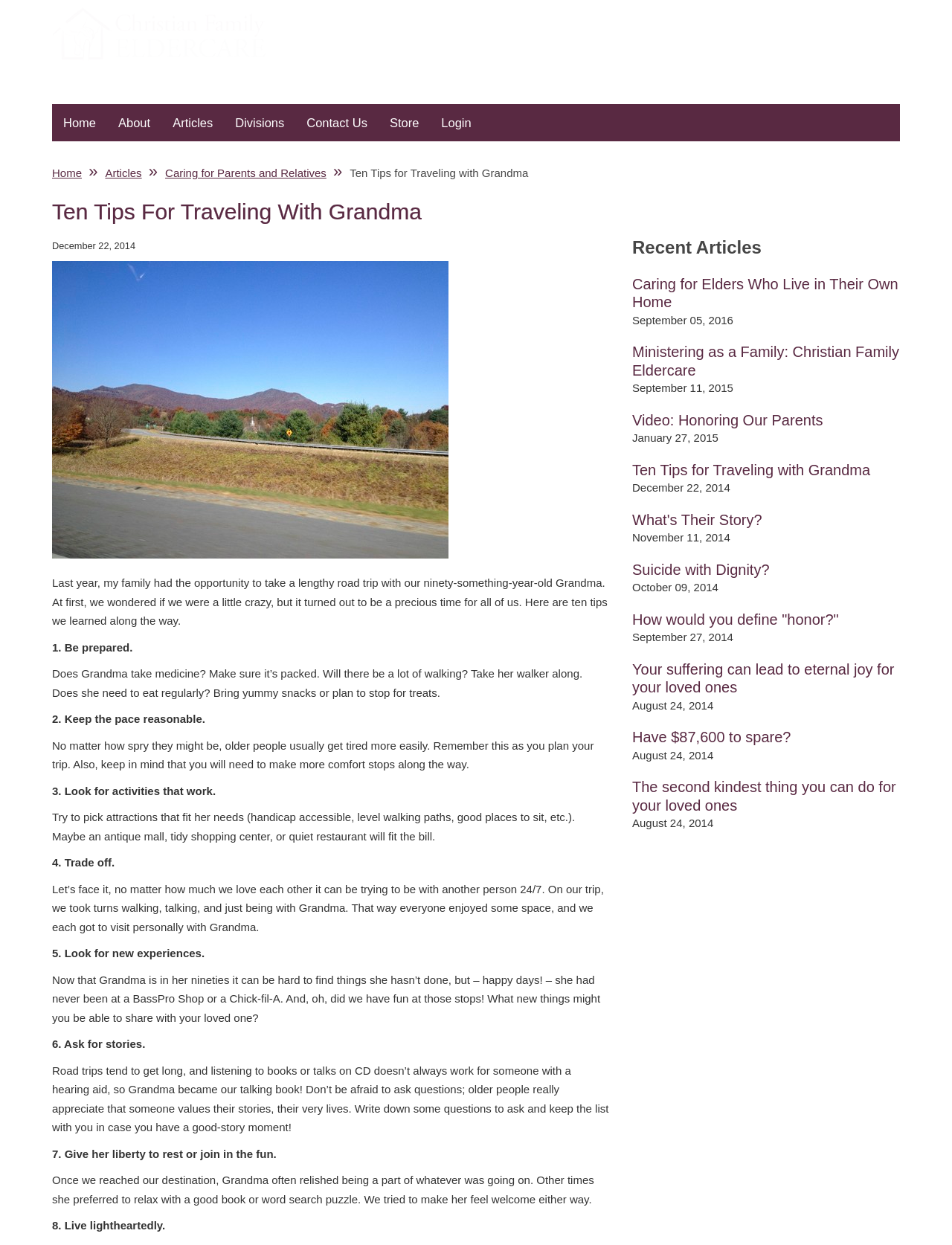Summarize the contents and layout of the webpage in detail.

The webpage is titled "Christian Family Eldercare" and features a logo at the top left corner. Below the logo, there is a navigation menu with links to "Home", "About", "Articles", "Divisions", "Contact Us", "Store", and "Login". 

On the top right corner, there is a search bar with a magnifying glass icon. 

The main content of the webpage is divided into two sections. The left section features an article titled "Ten Tips for Traveling with Grandma" with a heading, a date "December 22, 2014", and a thumbnail image. The article provides tips and stories about traveling with an elderly grandmother, including being prepared, keeping a reasonable pace, and looking for new experiences.

The right section is titled "Recent Articles" and lists several article links with their corresponding dates. The articles include "Caring for Elders Who Live in Their Own Home", "Ministering as a Family: Christian Family Eldercare", "Video: Honoring Our Parents", and several others.

There are no images on the page except for the logo, the thumbnail image in the article, and possibly some icons in the navigation menu.